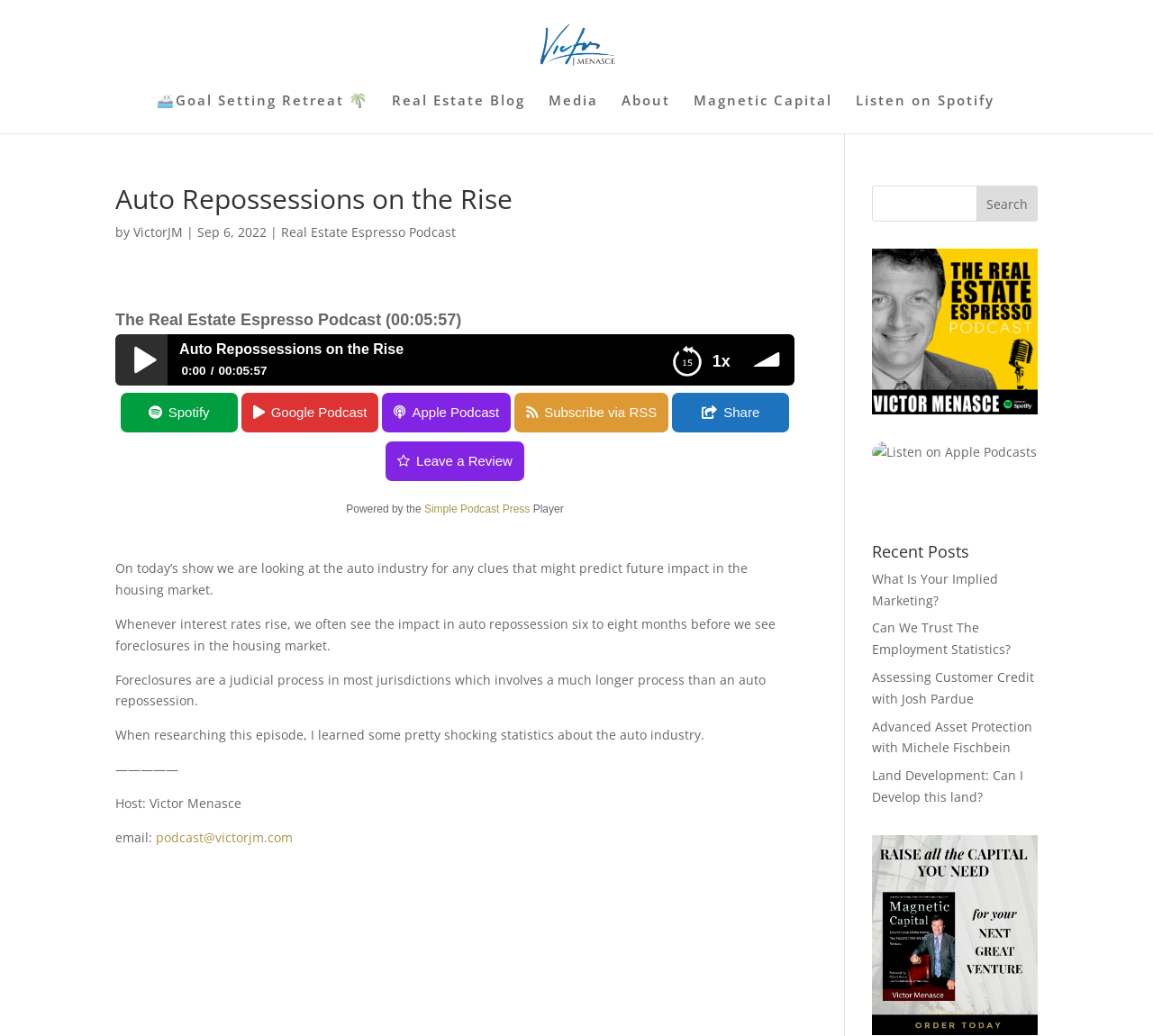Can you identify the bounding box coordinates of the clickable region needed to carry out this instruction: 'Read the 'Auto Repossessions on the Rise' article'? The coordinates should be four float numbers within the range of 0 to 1, stated as [left, top, right, bottom].

[0.1, 0.179, 0.689, 0.84]